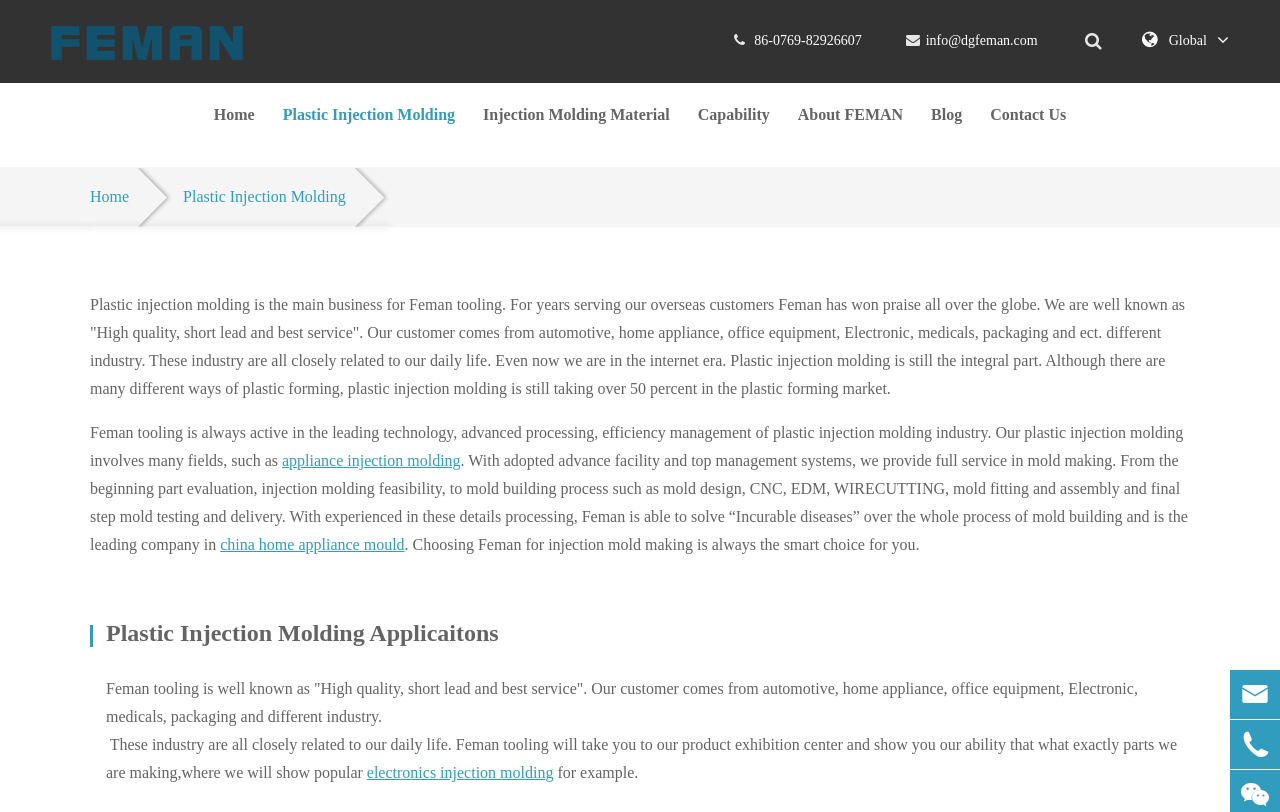Identify the bounding box coordinates for the UI element that matches this description: "info@dgfeman.com".

[0.708, 0.021, 0.811, 0.08]